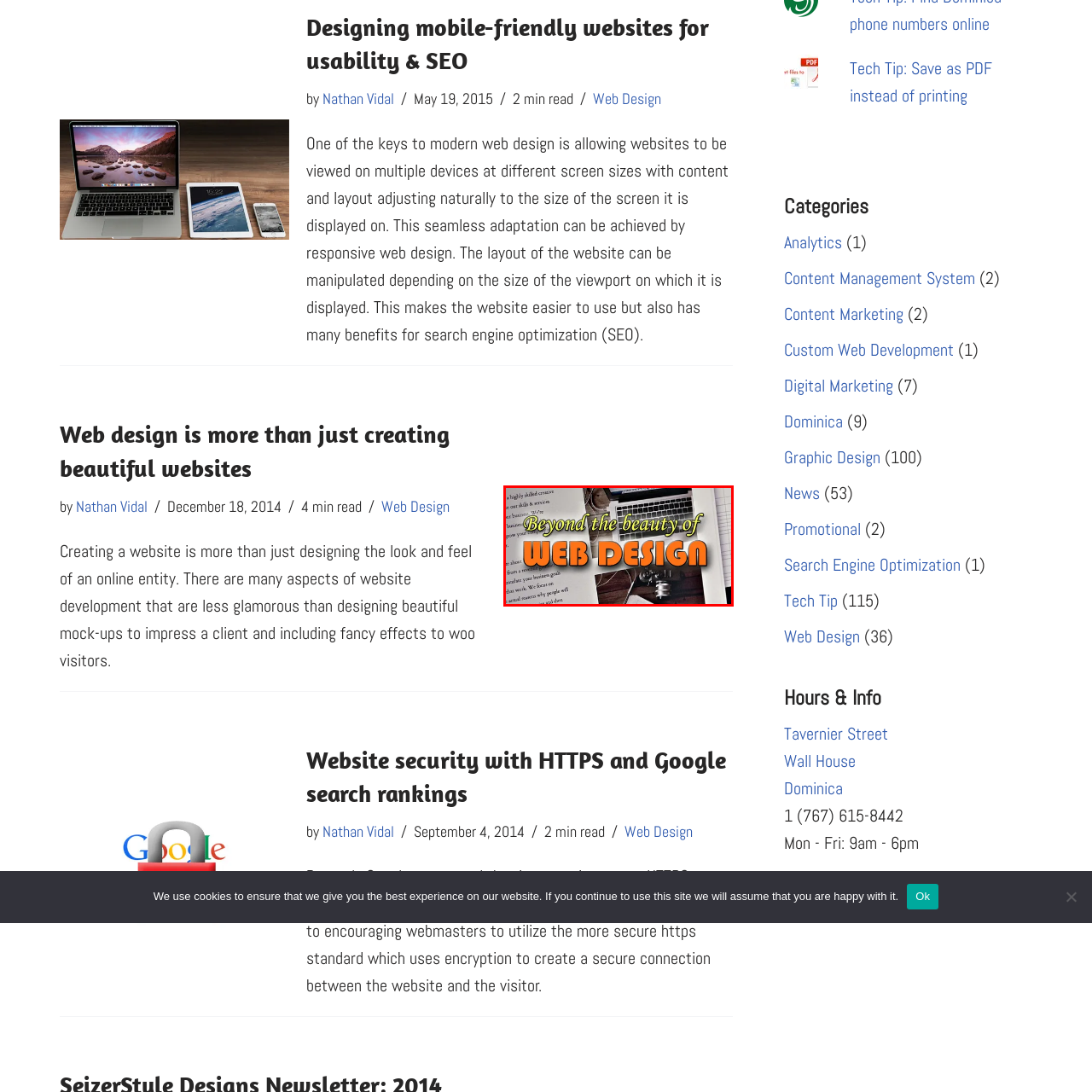Please analyze the elements within the red highlighted area in the image and provide a comprehensive answer to the following question: What is emphasized by the typography?

The bold and vibrant typography in the image emphasizes the theme of the article, which is that successful web design combines beauty with strategy, usability, and user experience, going beyond mere visual appeal.